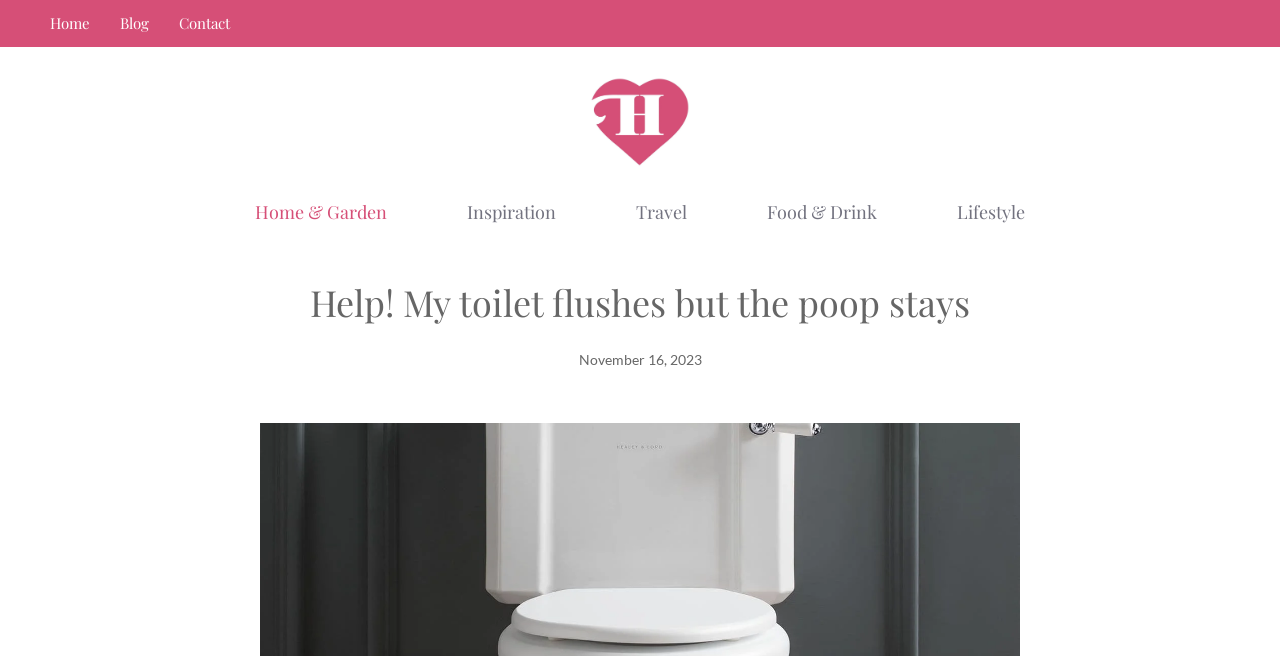Locate the coordinates of the bounding box for the clickable region that fulfills this instruction: "read the article about toilet issues".

[0.047, 0.422, 0.953, 0.499]